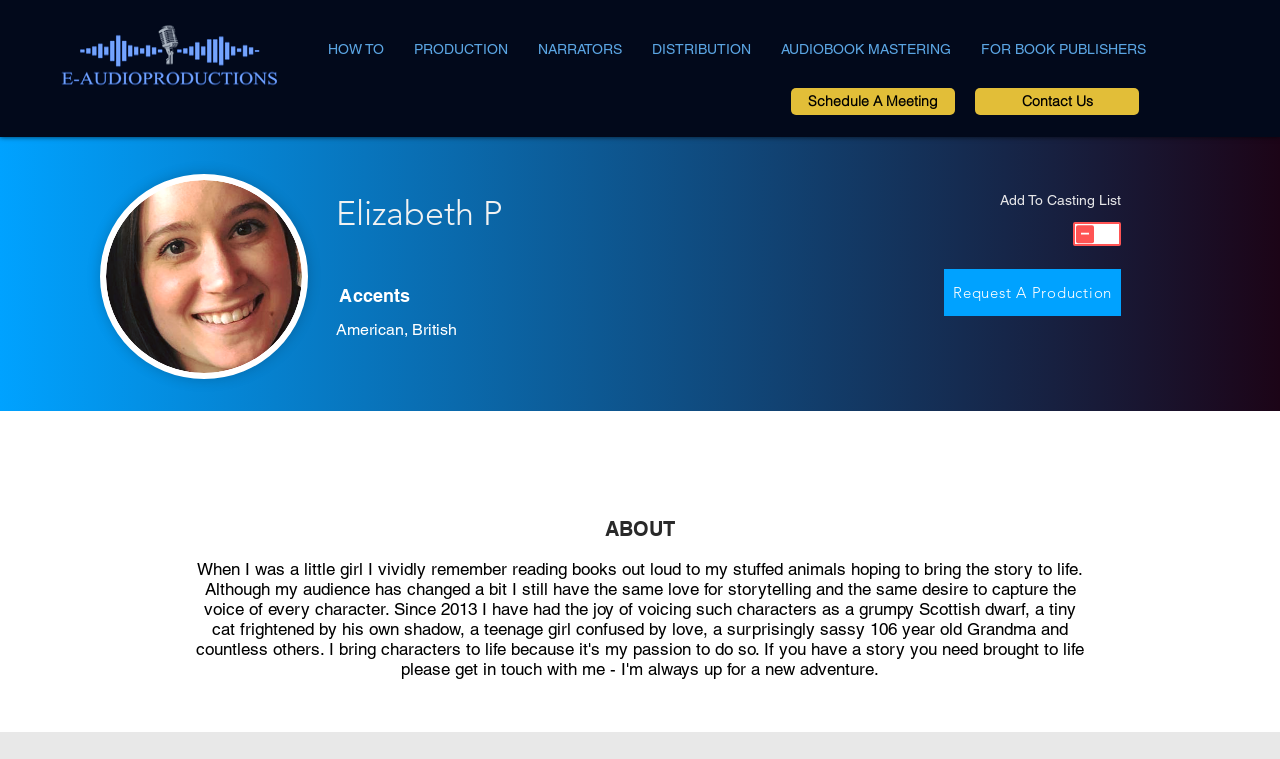What is the topic of the webpage?
Please answer the question with a detailed response using the information from the screenshot.

The webpage contains links to 'PRODUCTION', 'NARRATORS', 'DISTRIBUTION', and 'AUDIOBOOK MASTERING', which are all related to audiobook production, indicating that the topic of the webpage is audiobook production.